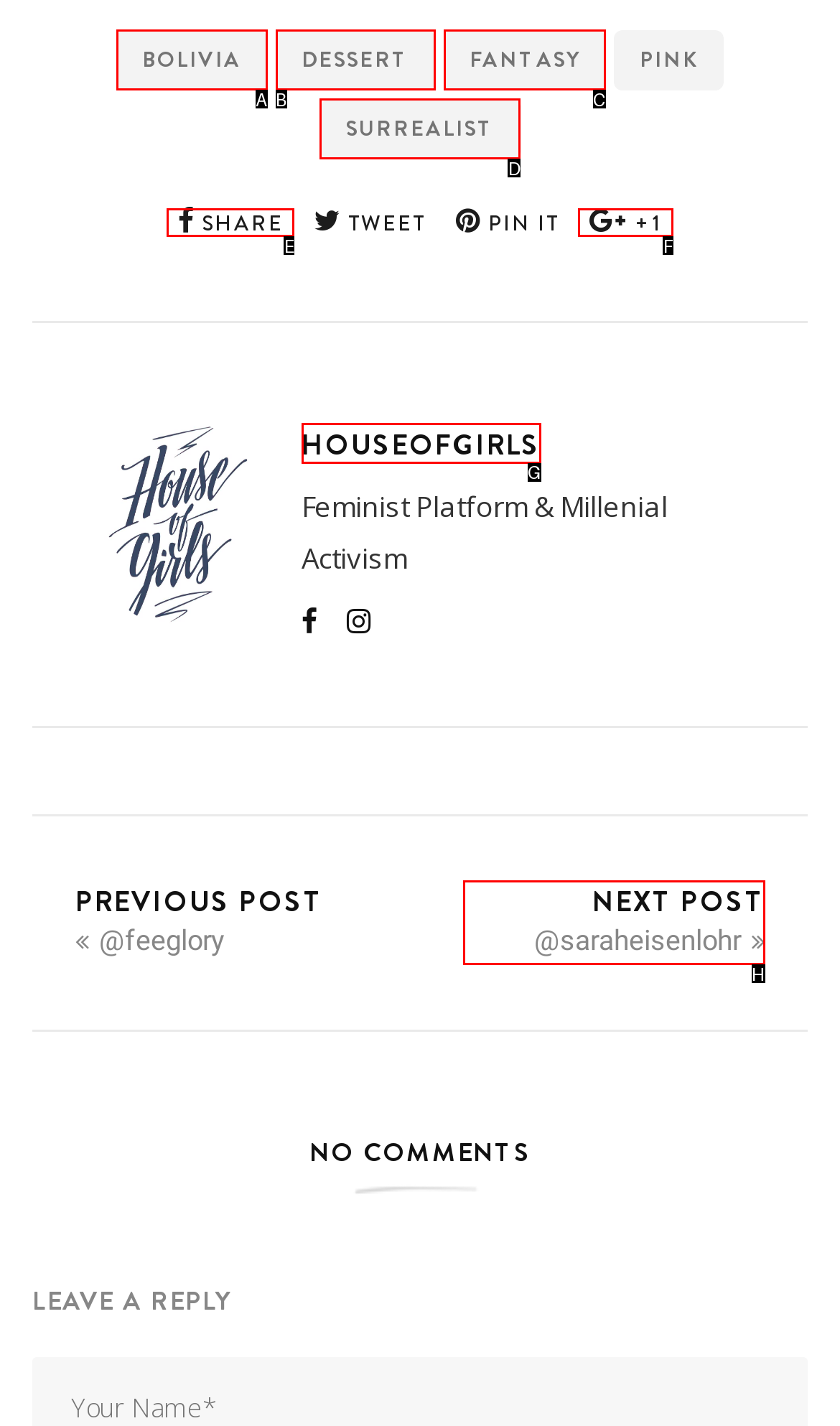Which option should be clicked to execute the following task: Visit HOUSEOFGIRLS? Respond with the letter of the selected option.

G